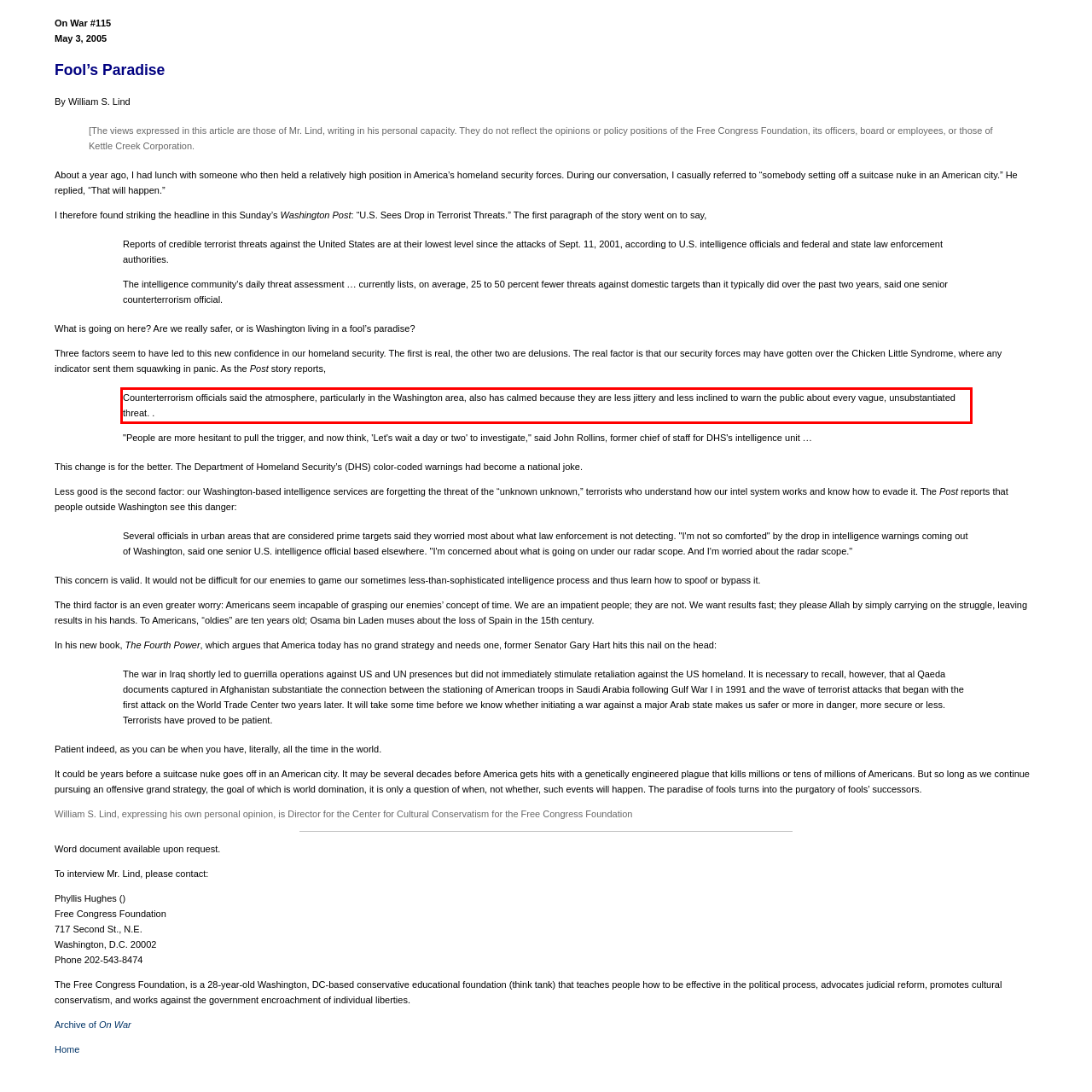Using the provided screenshot of a webpage, recognize and generate the text found within the red rectangle bounding box.

Counterterrorism officials said the atmosphere, particularly in the Washington area, also has calmed because they are less jittery and less inclined to warn the public about every vague, unsubstantiated threat. .